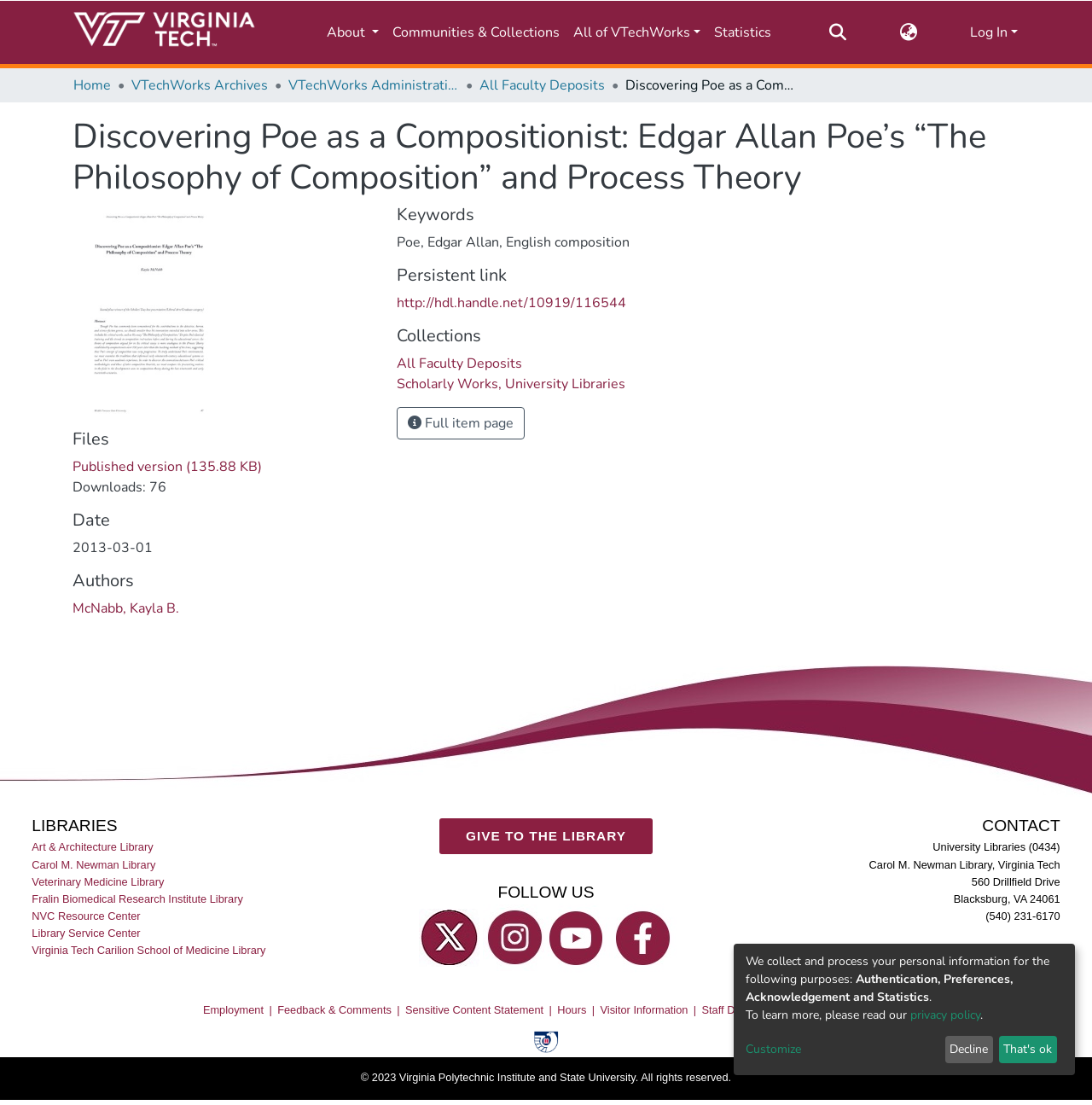Provide a comprehensive caption for the webpage.

This webpage is about an academic paper titled "Discovering Poe as a Compositionist: Edgar Allan Poe’s “The Philosophy of Composition” and Process Theory". The page is divided into several sections. At the top, there is a navigation bar with links to the repository logo, main navigation bar, and search function. Below the navigation bar, there is a breadcrumb navigation section with links to the home page, VTechWorks Archives, VTechWorks Administration, and All Faculty Deposits.

The main content section is divided into several parts. The first part displays the title of the paper, "Discovering Poe as a Compositionist: Edgar Allan Poe’s “The Philosophy of Composition” and Process Theory". Below the title, there are links to the published version of the paper, along with the number of downloads. The authors of the paper, Kayla B. McNabb, are listed, along with keywords such as "Poe, Edgar Allan" and "English composition".

The next section displays the date of publication, March 1, 2013, and provides a persistent link to the paper. The paper is part of several collections, including All Faculty Deposits and Scholarly Works, University Libraries. There is also a button to view the full item page.

At the bottom of the page, there is a footer section with links to various libraries, including the Art & Architecture Library, Carol M. Newman Library, and Veterinary Medicine Library. There are also links to follow the library on social media platforms such as Twitter, Instagram, and YouTube. The contact information for the University Libraries is provided, including the address, phone number, and email.

Additionally, there are links to employment opportunities, feedback and comments, sensitive content statement, hours, visitor information, staff directory, site map, and staff only sections. The page also displays a federal depository emblem and a copyright notice at the very bottom.